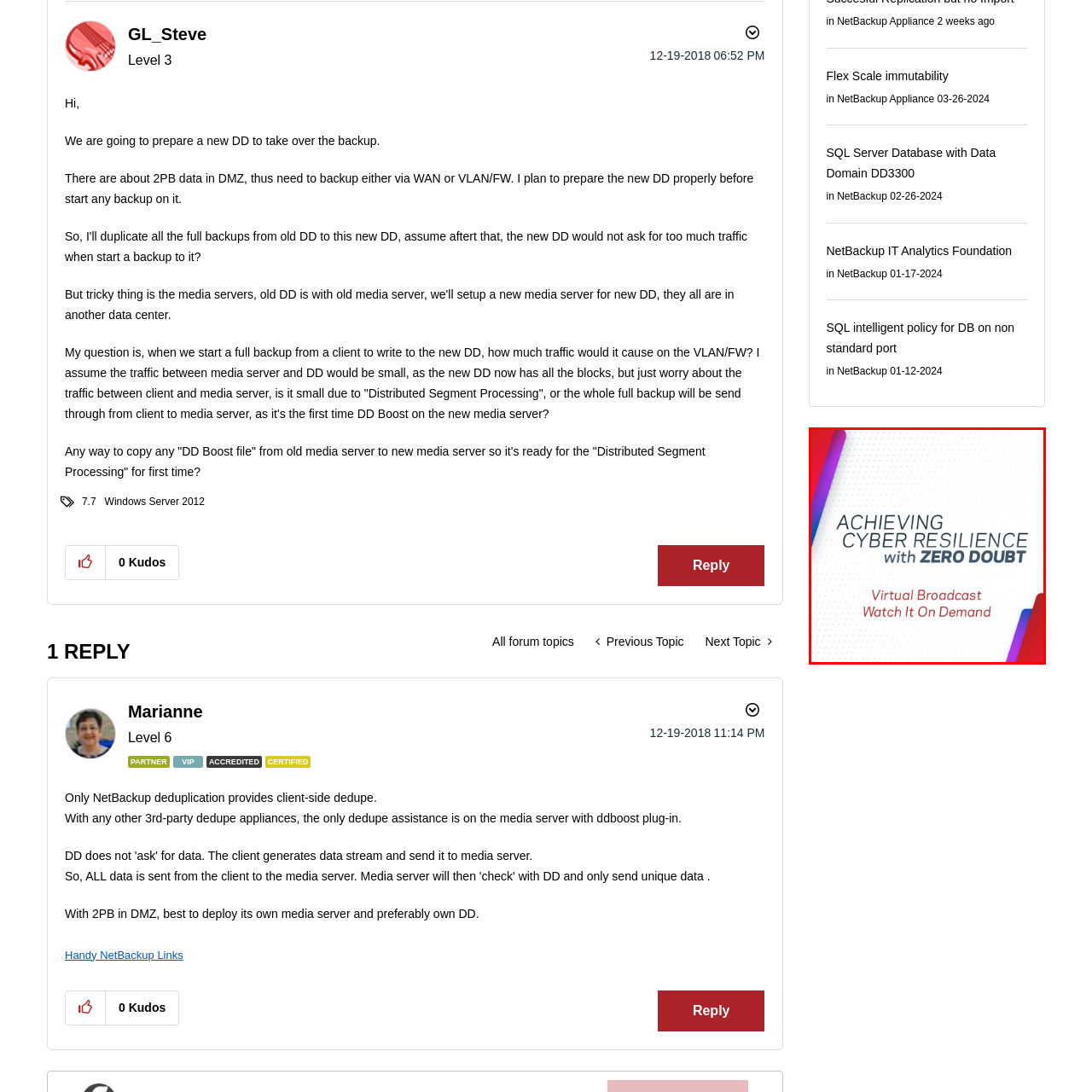What is the purpose of the call to action?  
Observe the image highlighted by the red bounding box and supply a detailed response derived from the visual information in the image.

The call to action 'Virtual Broadcast - Watch It On Demand' is placed below the main title, and its purpose is to invite viewers to access the broadcast at their convenience, making it clear that the broadcast is available on demand.